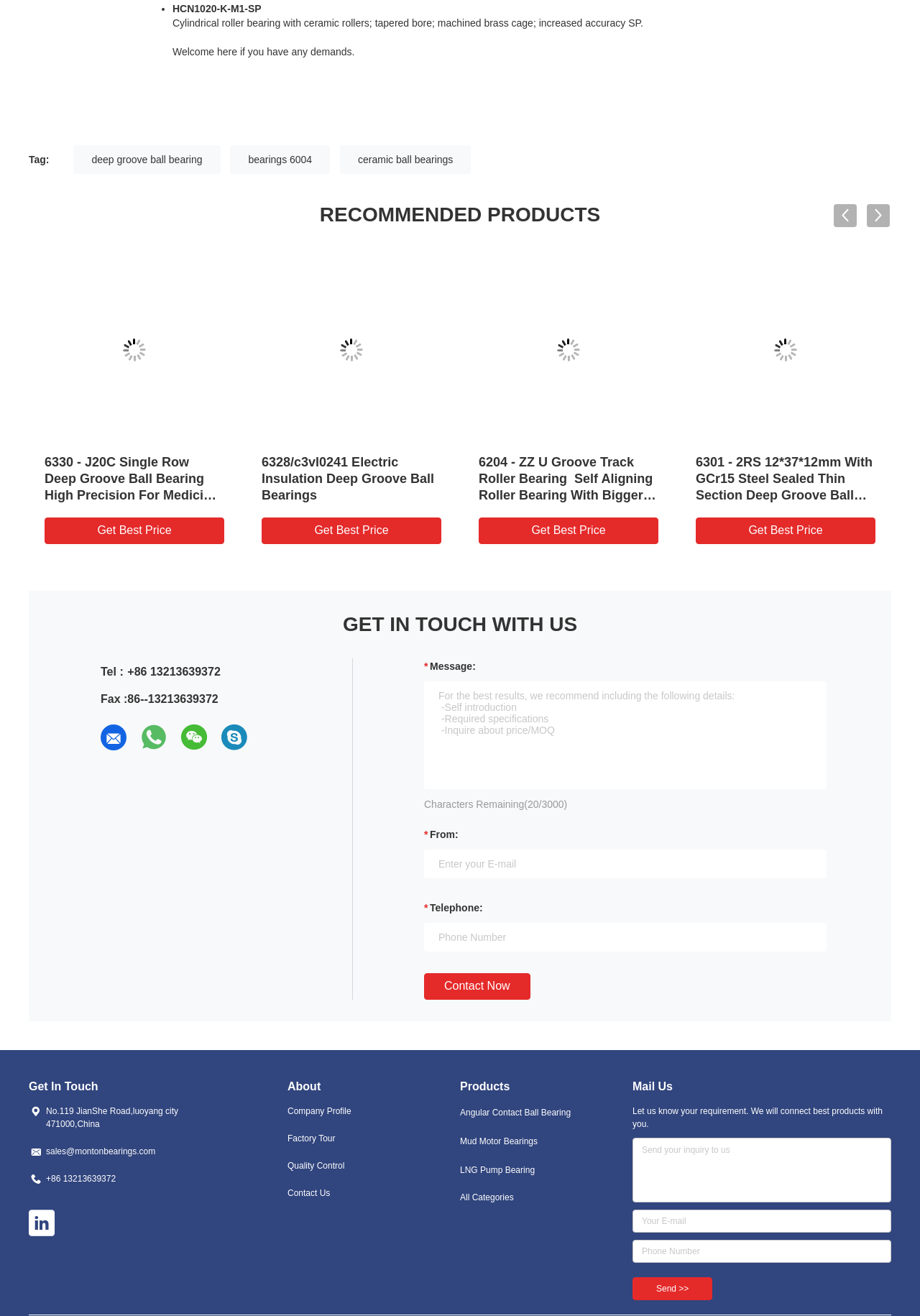Identify the bounding box coordinates for the element you need to click to achieve the following task: "Send an inquiry to us". The coordinates must be four float values ranging from 0 to 1, formatted as [left, top, right, bottom].

[0.688, 0.97, 0.775, 0.988]